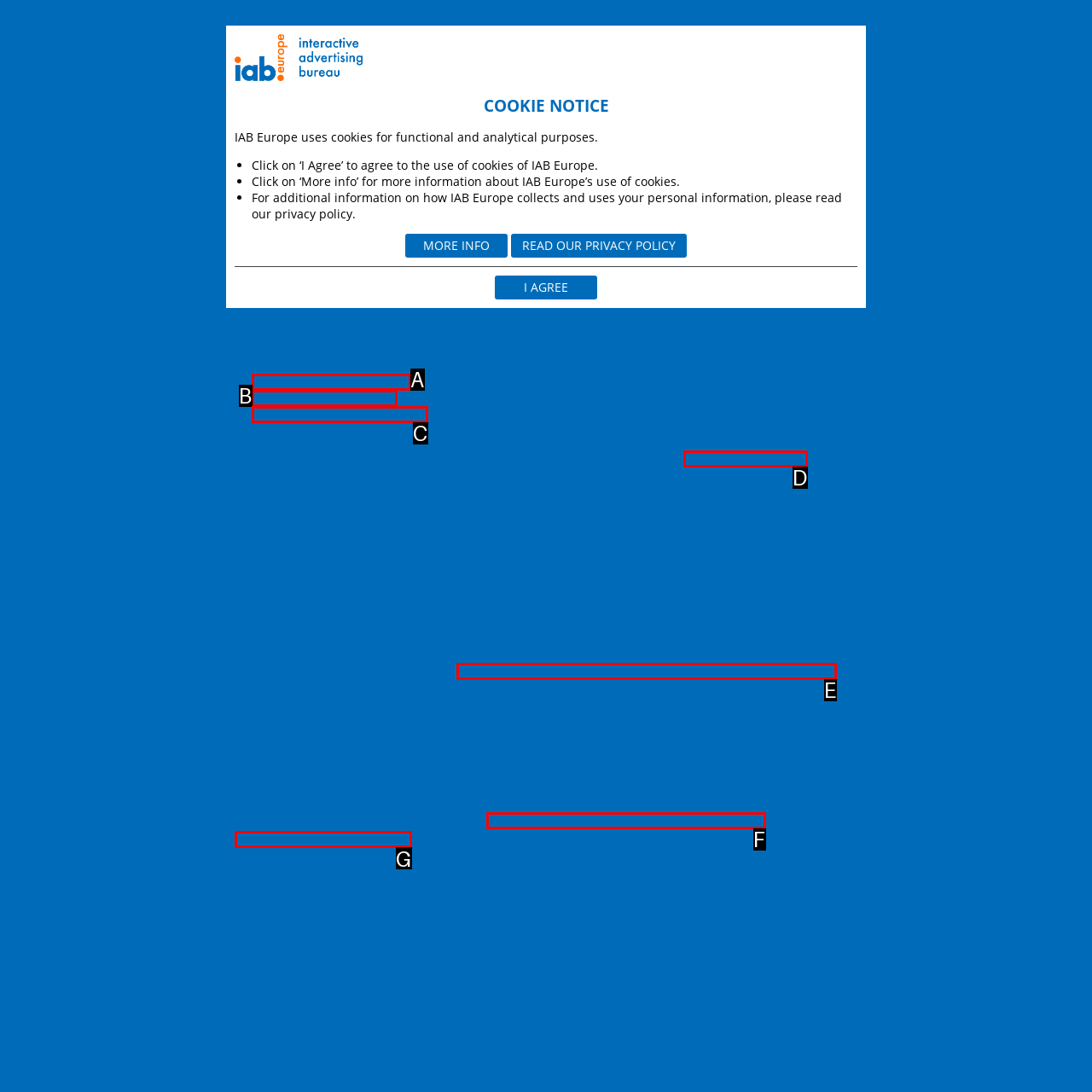Choose the option that best matches the element: General Terms of Use
Respond with the letter of the correct option.

D